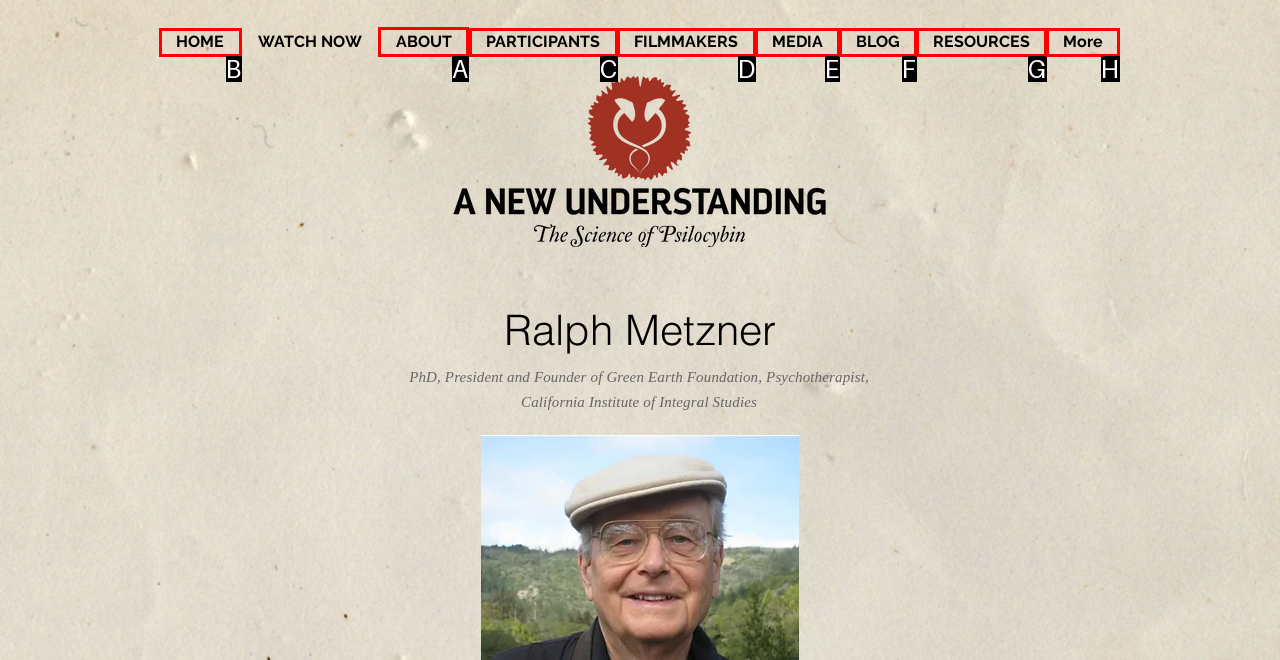Please indicate which option's letter corresponds to the task: visit about page by examining the highlighted elements in the screenshot.

A